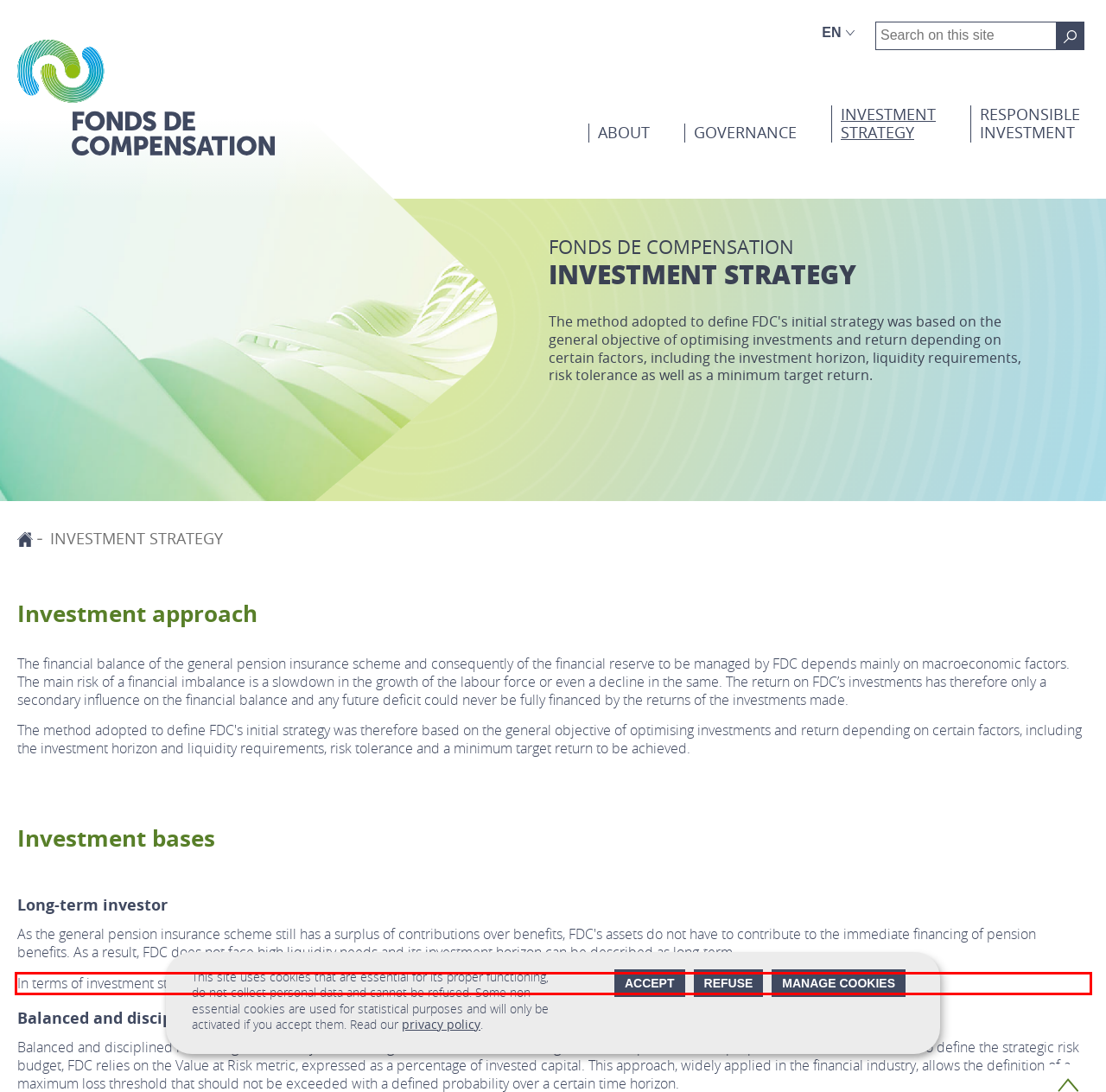Identify the text inside the red bounding box in the provided webpage screenshot and transcribe it.

In terms of investment strategy, a long-term investment horizon allows FDC to withstand, or even go against, short-term market volatility.